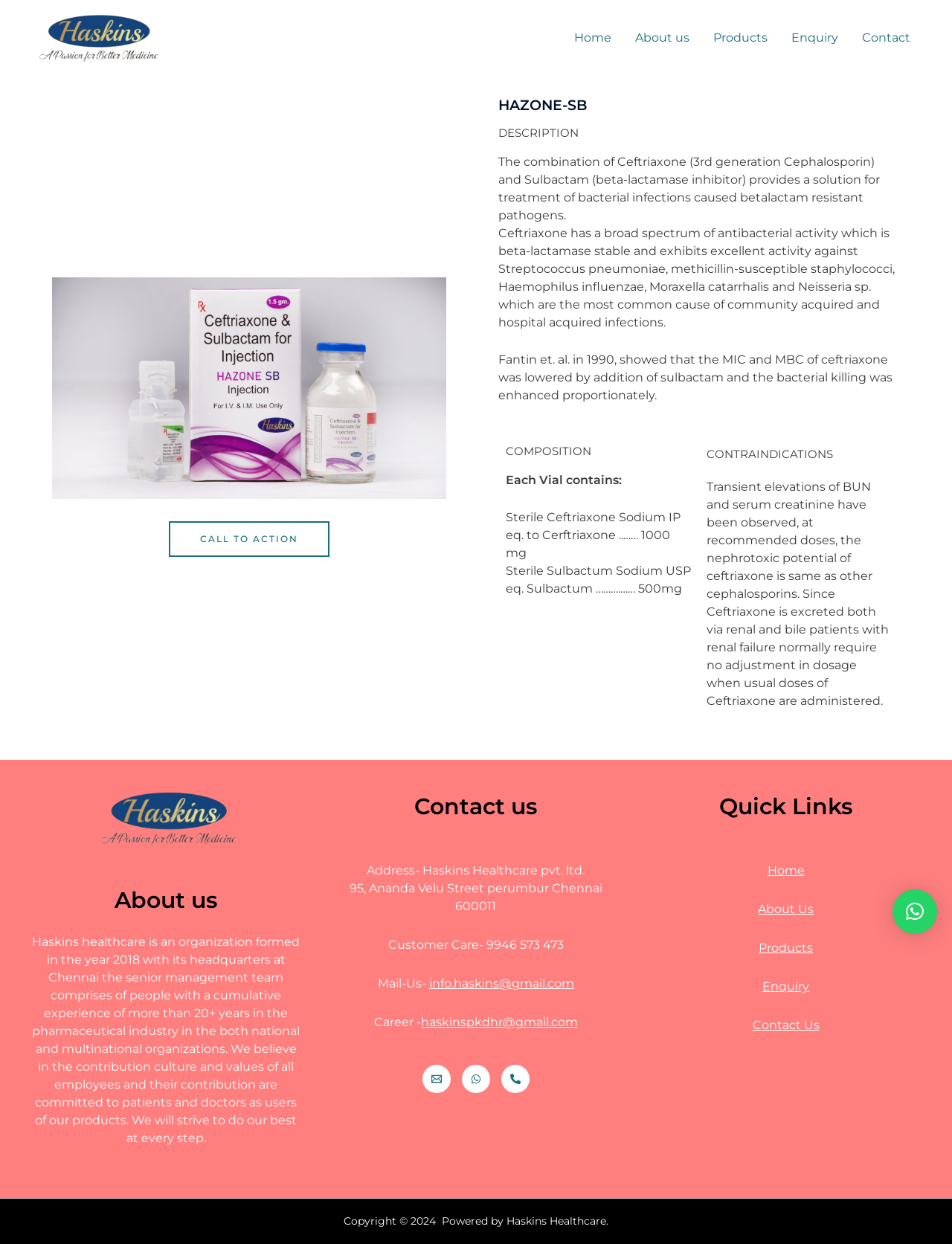Specify the bounding box coordinates of the element's area that should be clicked to execute the given instruction: "Click on the 'info.haskins@gmail.com' link". The coordinates should be four float numbers between 0 and 1, i.e., [left, top, right, bottom].

[0.451, 0.785, 0.603, 0.796]